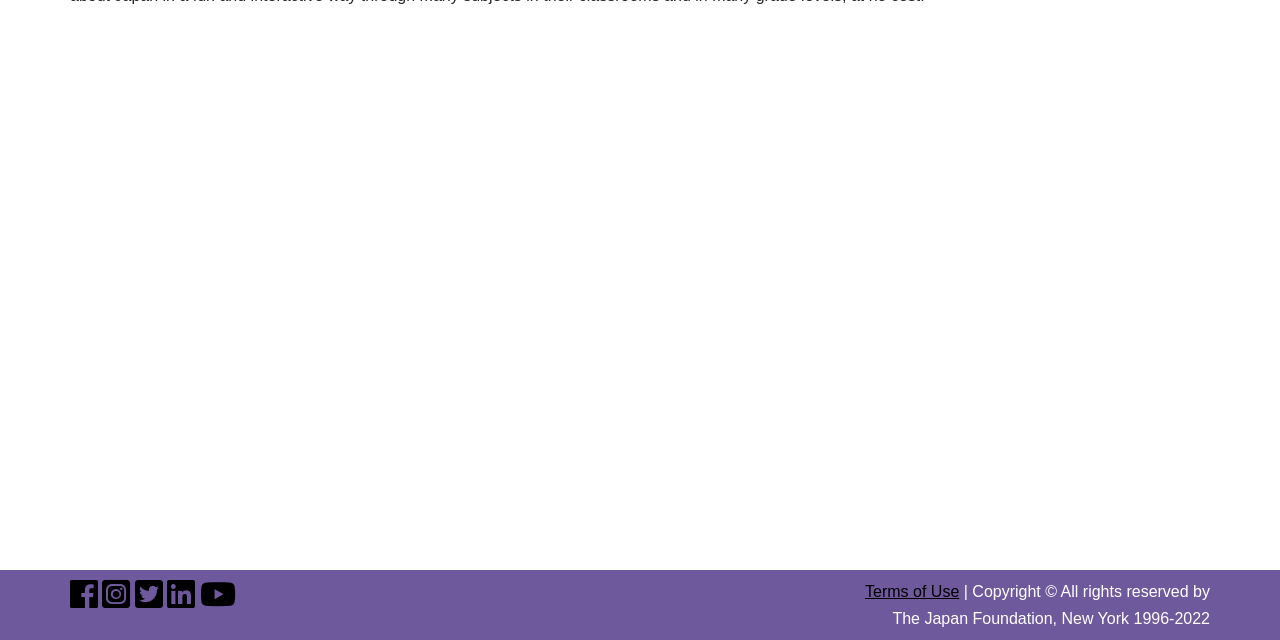Find the bounding box coordinates for the UI element whose description is: "Terms of Use". The coordinates should be four float numbers between 0 and 1, in the format [left, top, right, bottom].

[0.676, 0.91, 0.749, 0.937]